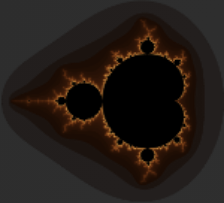What is the underlying concept behind the fractal's design?
Using the image provided, answer with just one word or phrase.

Mathematical equations